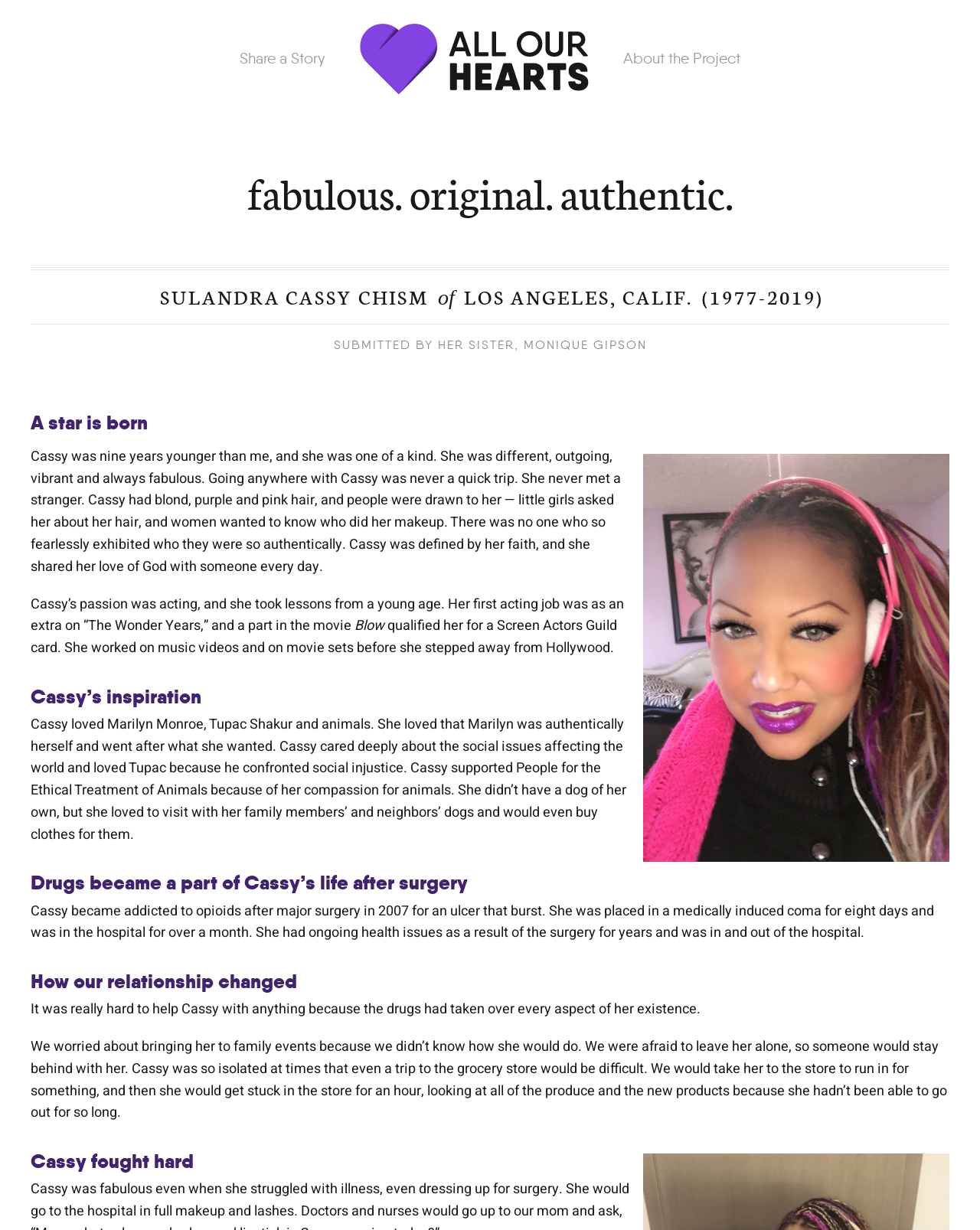Identify the coordinates of the bounding box for the element described below: "alt="All Our Hearts Logo"". Return the coordinates as four float numbers between 0 and 1: [left, top, right, bottom].

[0.366, 0.019, 0.601, 0.077]